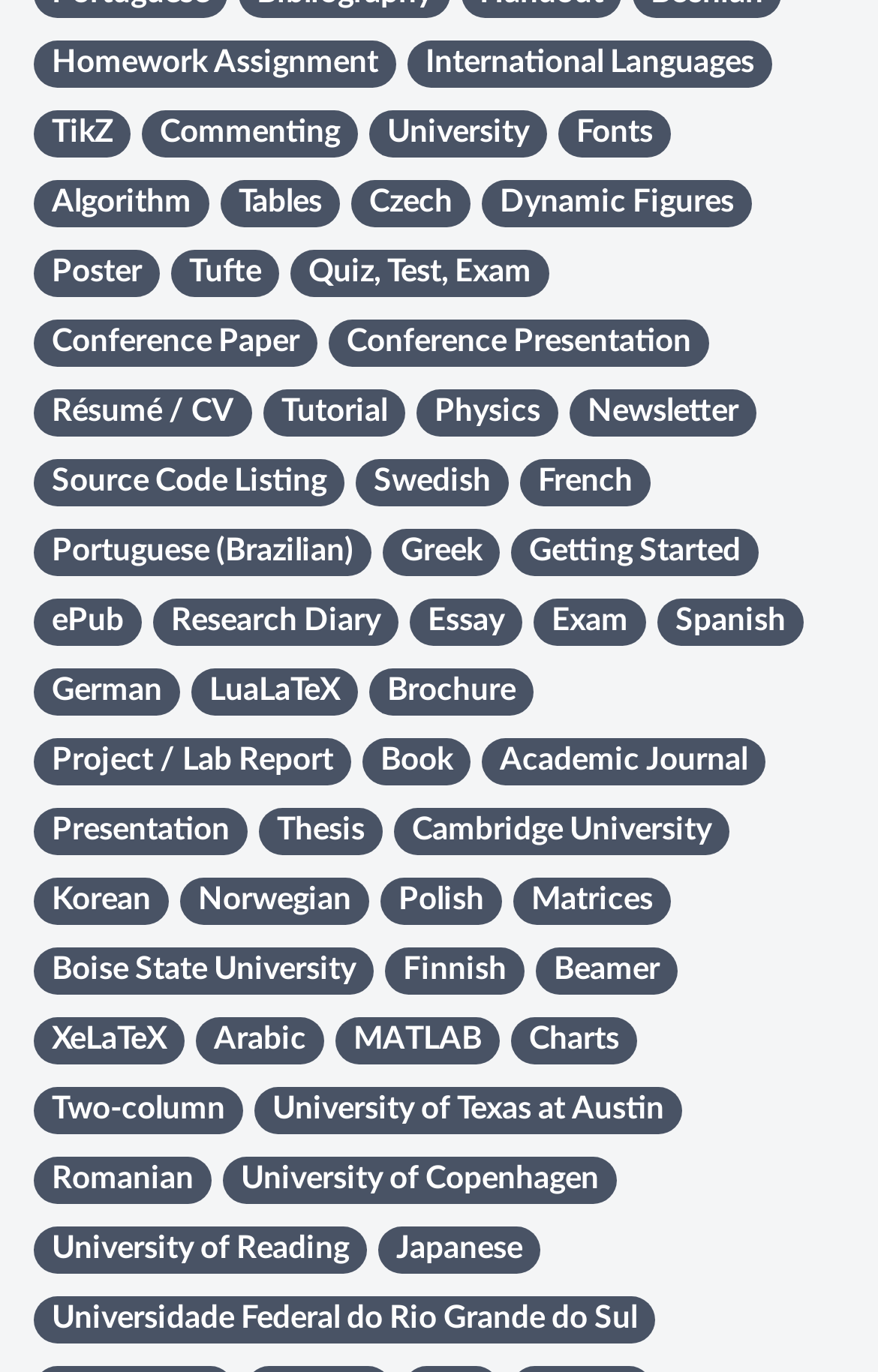Please locate the bounding box coordinates of the element that needs to be clicked to achieve the following instruction: "Access the Thesis template". The coordinates should be four float numbers between 0 and 1, i.e., [left, top, right, bottom].

[0.295, 0.588, 0.436, 0.623]